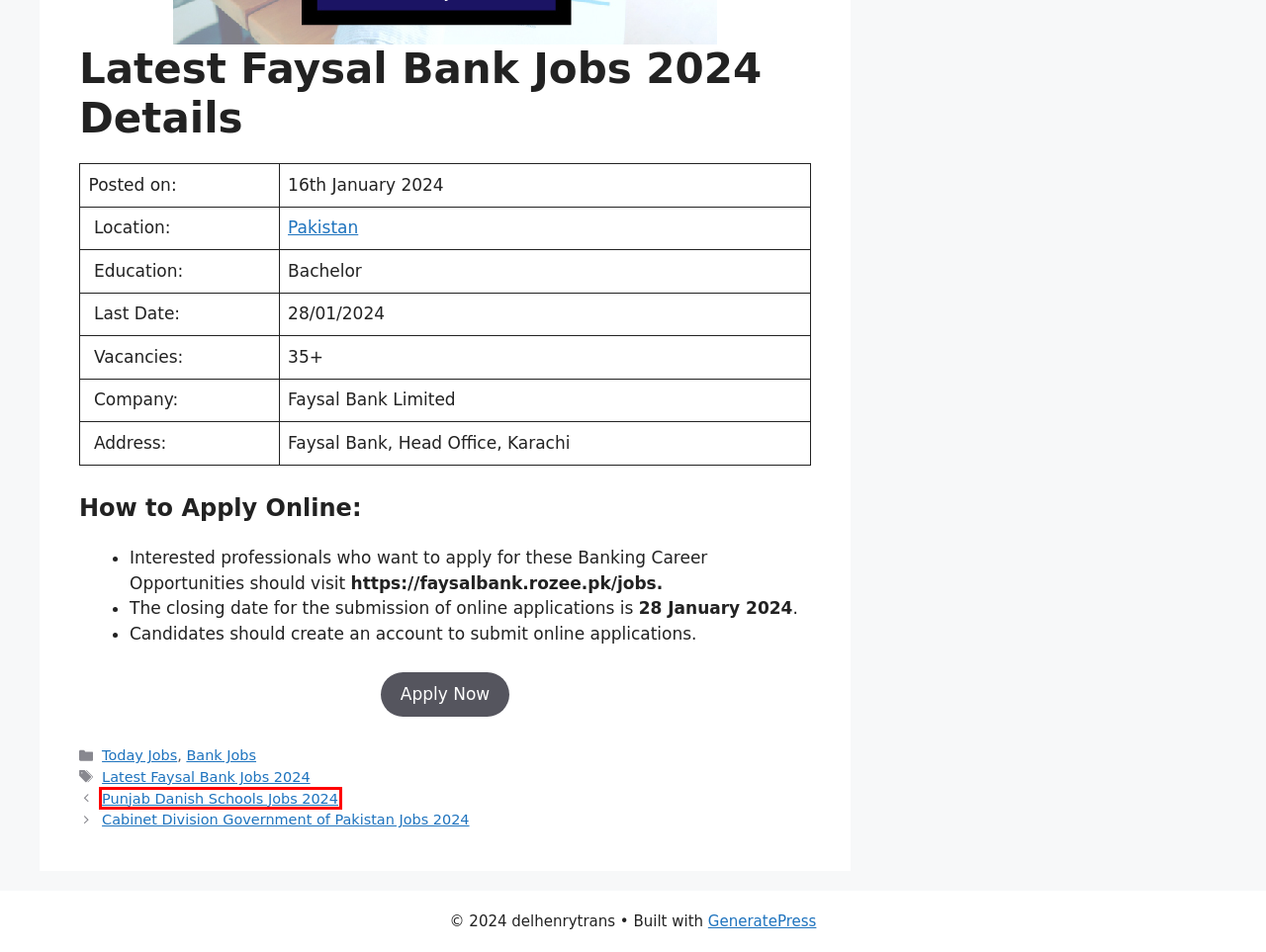Given a webpage screenshot with a red bounding box around a particular element, identify the best description of the new webpage that will appear after clicking on the element inside the red bounding box. Here are the candidates:
A. Punjab Danish Schools Jobs 2024
B. Pakistan Archives - Latest jobs update
C. Small and Medium Enterprises Development Authority Jobs 2024 - delhenrytrans
D. Latest Faysal Bank Jobs 2024 - delhenrytrans
E. delhenrytrans - https://delhenrytrans.com/
F. Today Jobs - delhenrytrans
G. Sample Page - delhenrytrans
H. Cabinet Division Government of Pakistan Jobs 2024

A